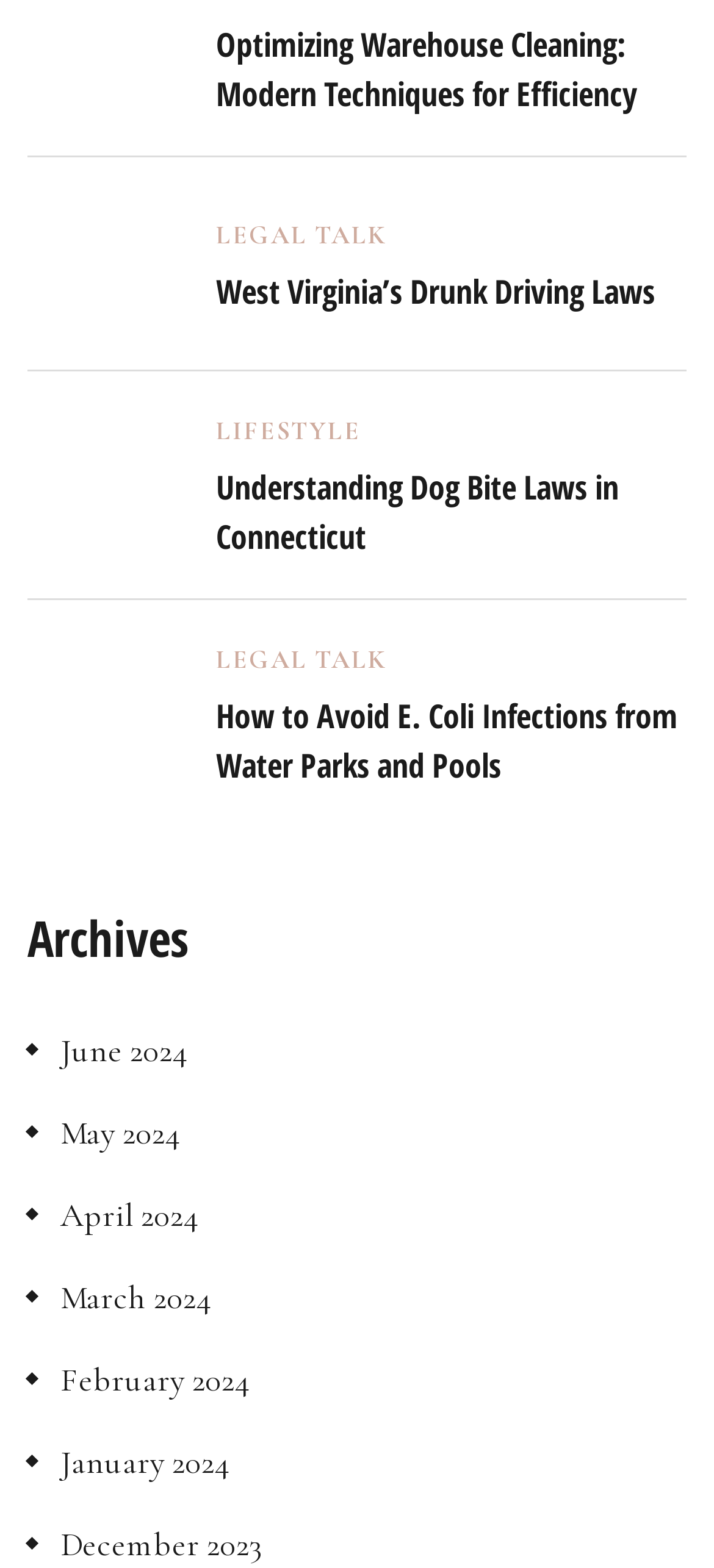Provide the bounding box coordinates for the area that should be clicked to complete the instruction: "View Archives".

[0.038, 0.575, 0.962, 0.623]